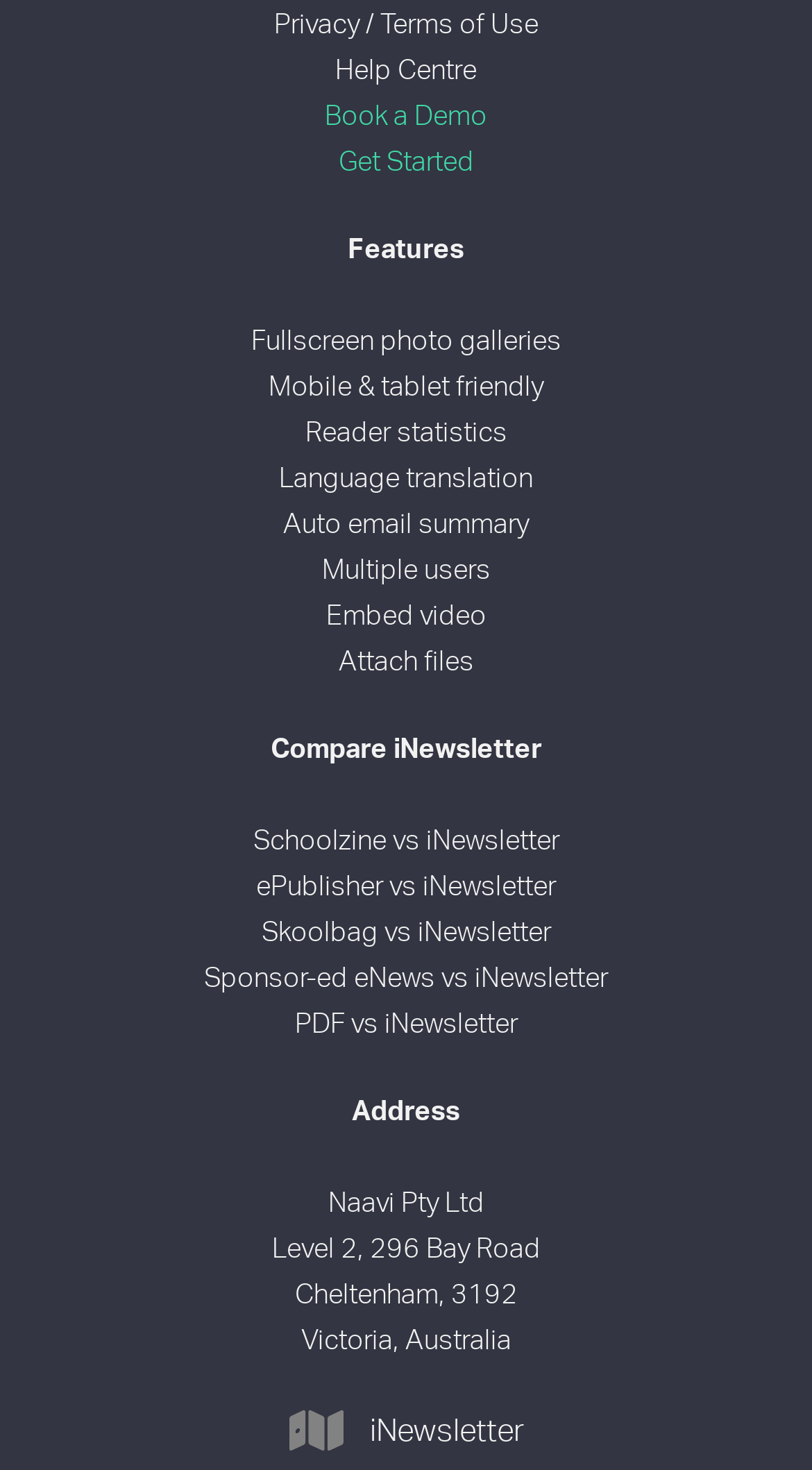Locate the bounding box coordinates of the element that needs to be clicked to carry out the instruction: "View the 'Help Centre'". The coordinates should be given as four float numbers ranging from 0 to 1, i.e., [left, top, right, bottom].

[0.413, 0.039, 0.587, 0.058]